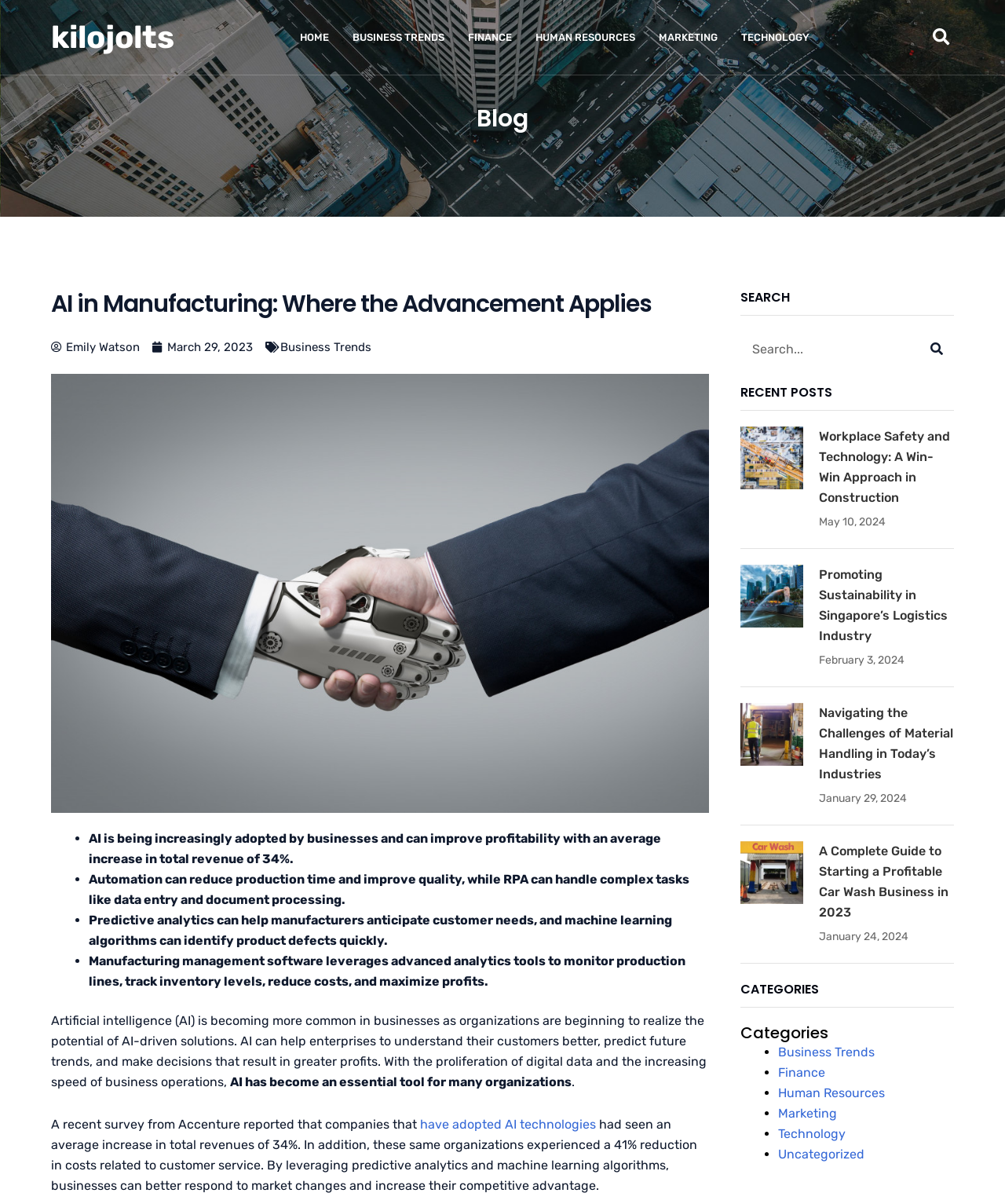Please find the top heading of the webpage and generate its text.

AI in Manufacturing: Where the Advancement Applies